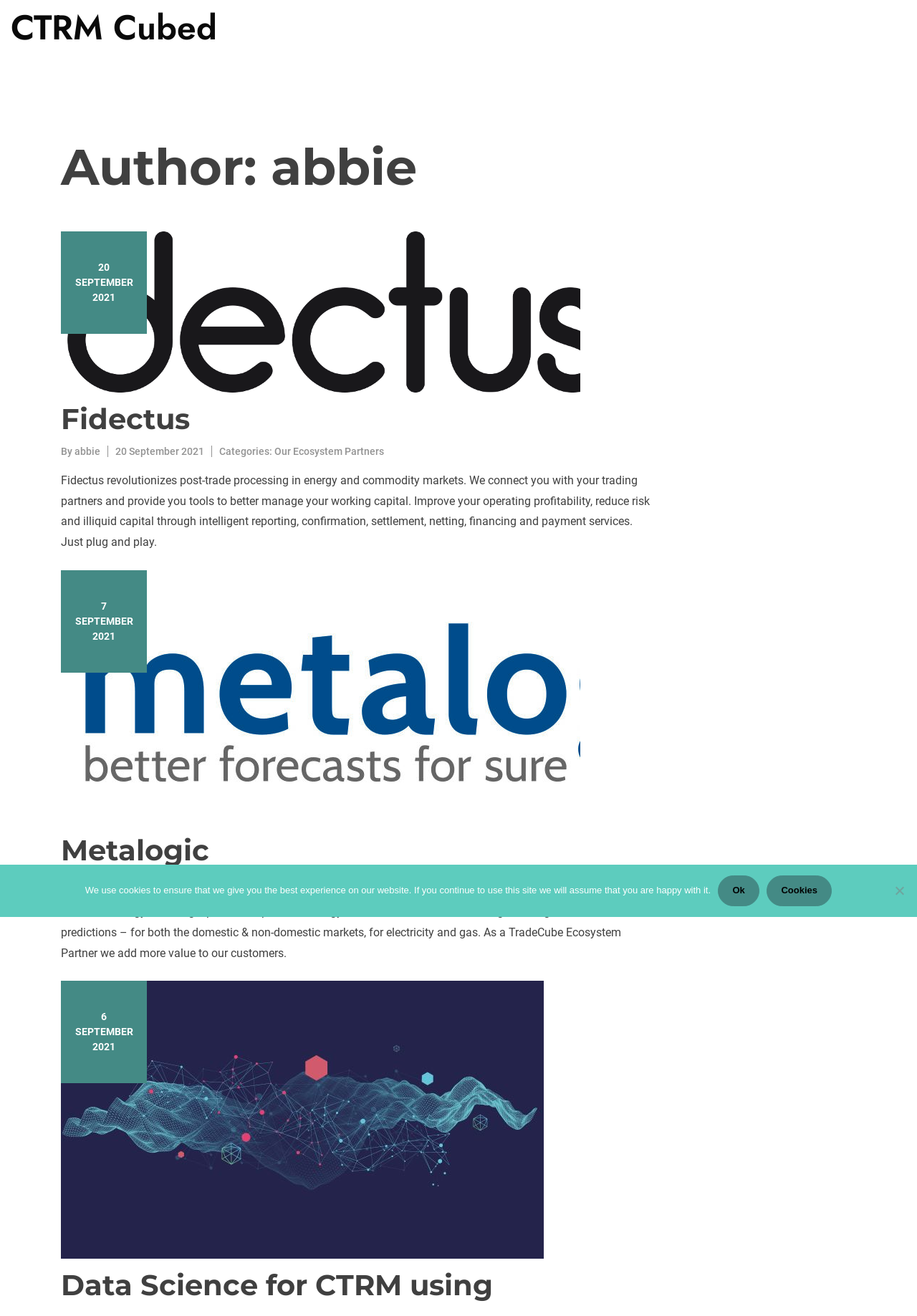Respond to the question below with a single word or phrase:
What is the purpose of the company Fidectus?

post-trade processing in energy and commodity markets